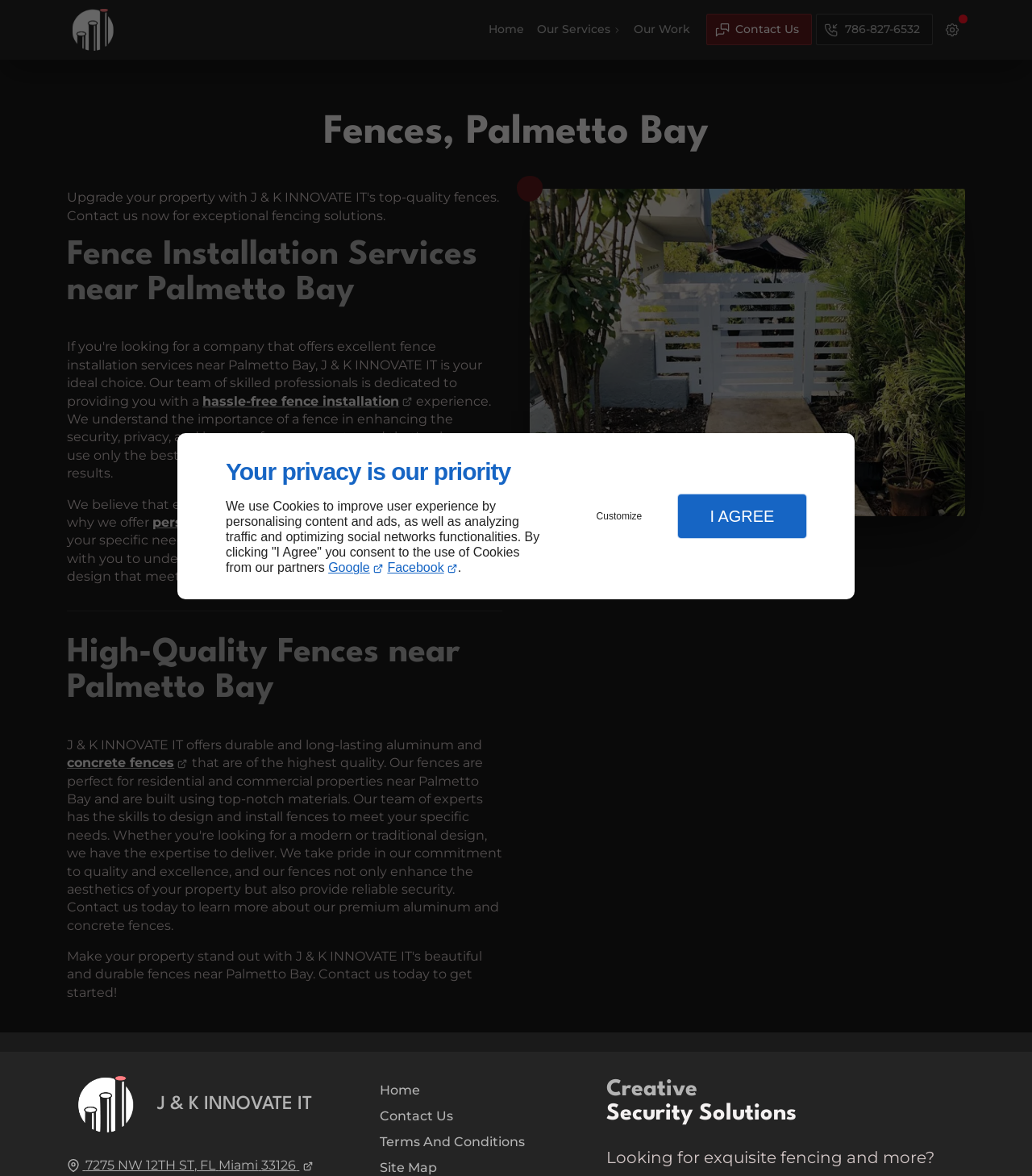What is the phone number of J & K INNOVATE IT?
Refer to the image and provide a one-word or short phrase answer.

786-827-6532